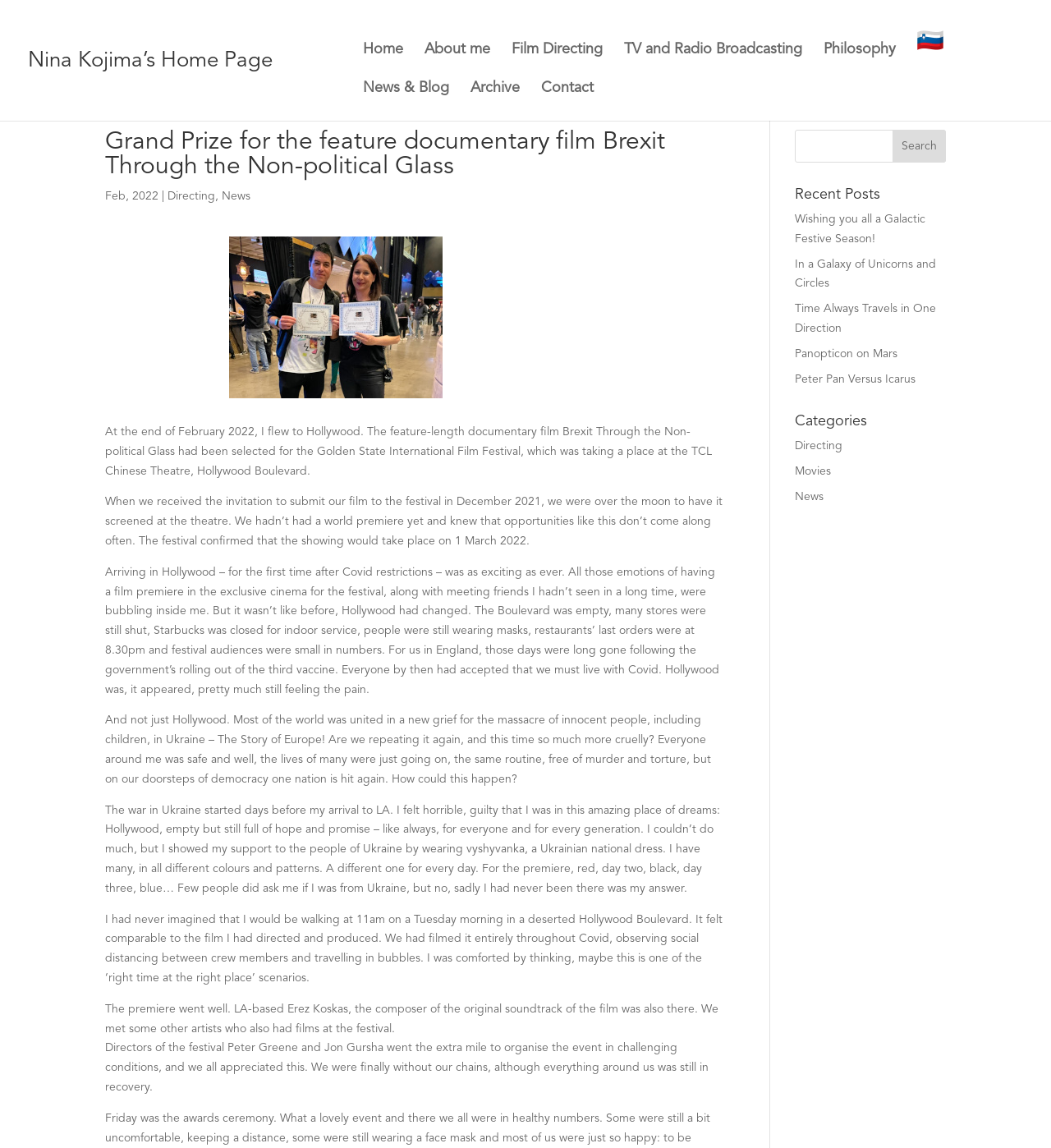Use one word or a short phrase to answer the question provided: 
What is the author's occupation?

Film Director